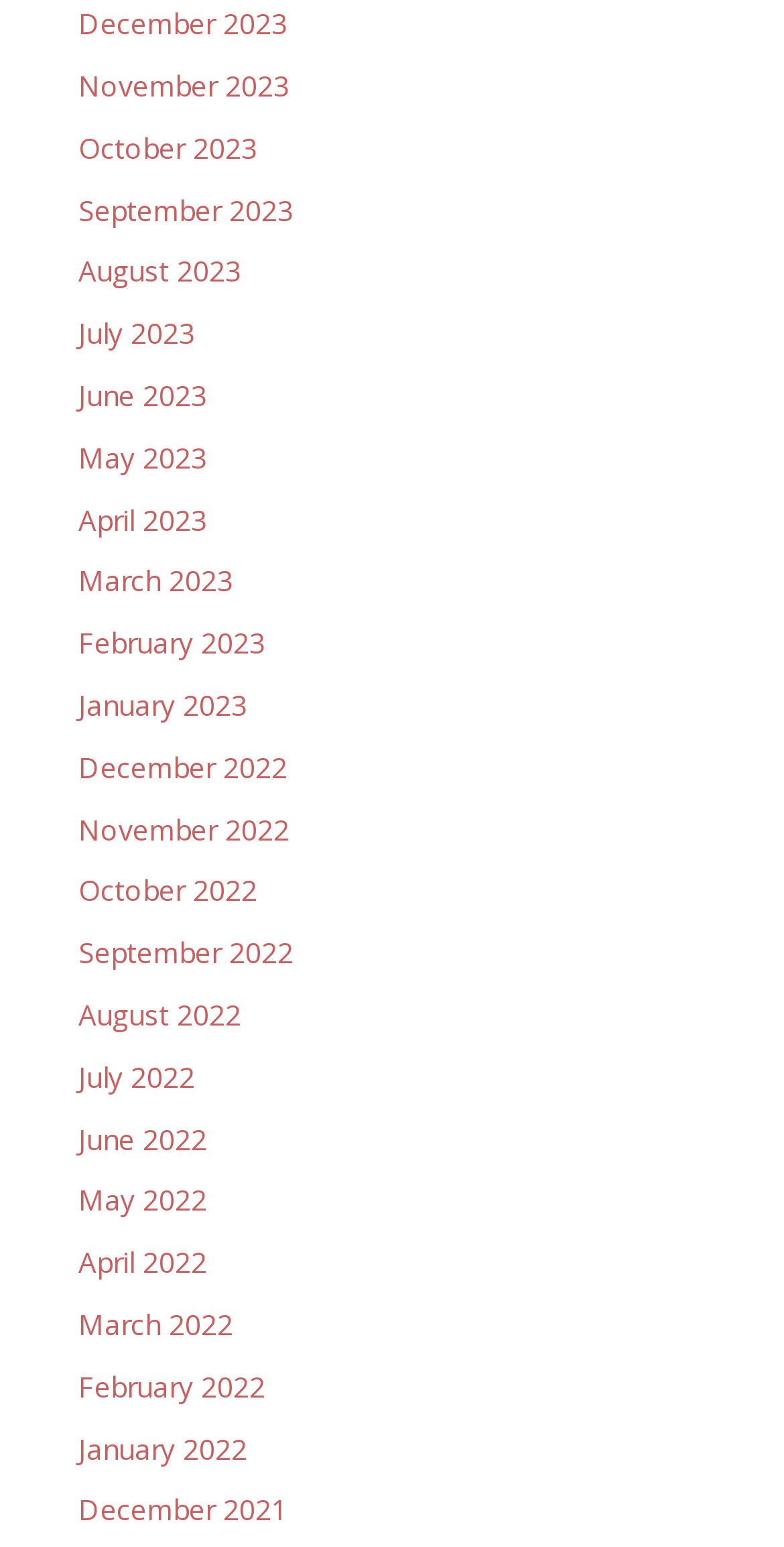What is the most recent month listed?
Look at the screenshot and provide an in-depth answer.

I determined the most recent month listed by examining the links on the webpage, which are organized in a chronological order. The topmost link is 'December 2023', indicating it is the most recent month listed.